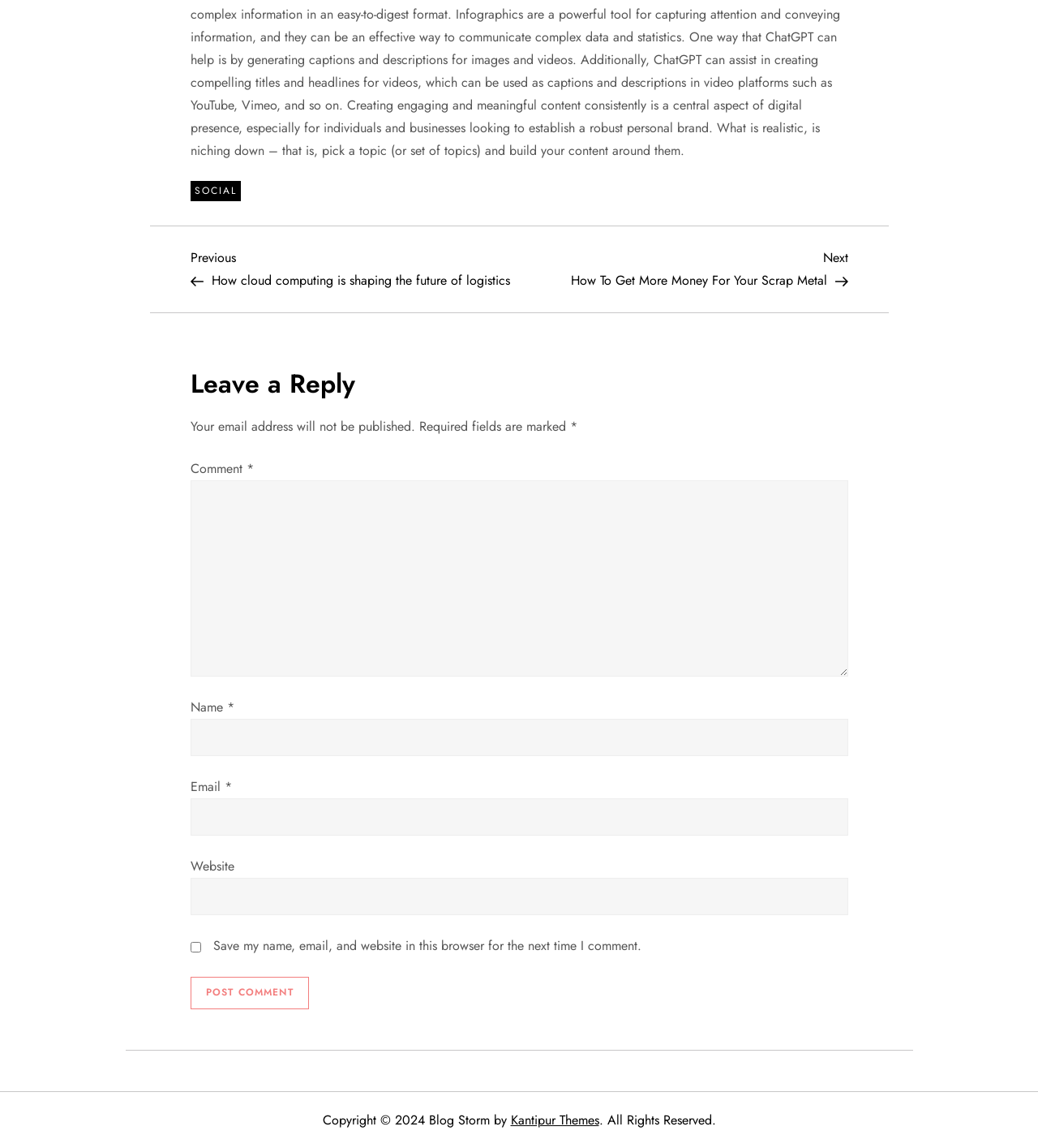Determine the bounding box coordinates of the clickable region to follow the instruction: "Contact Cone Marshall".

None